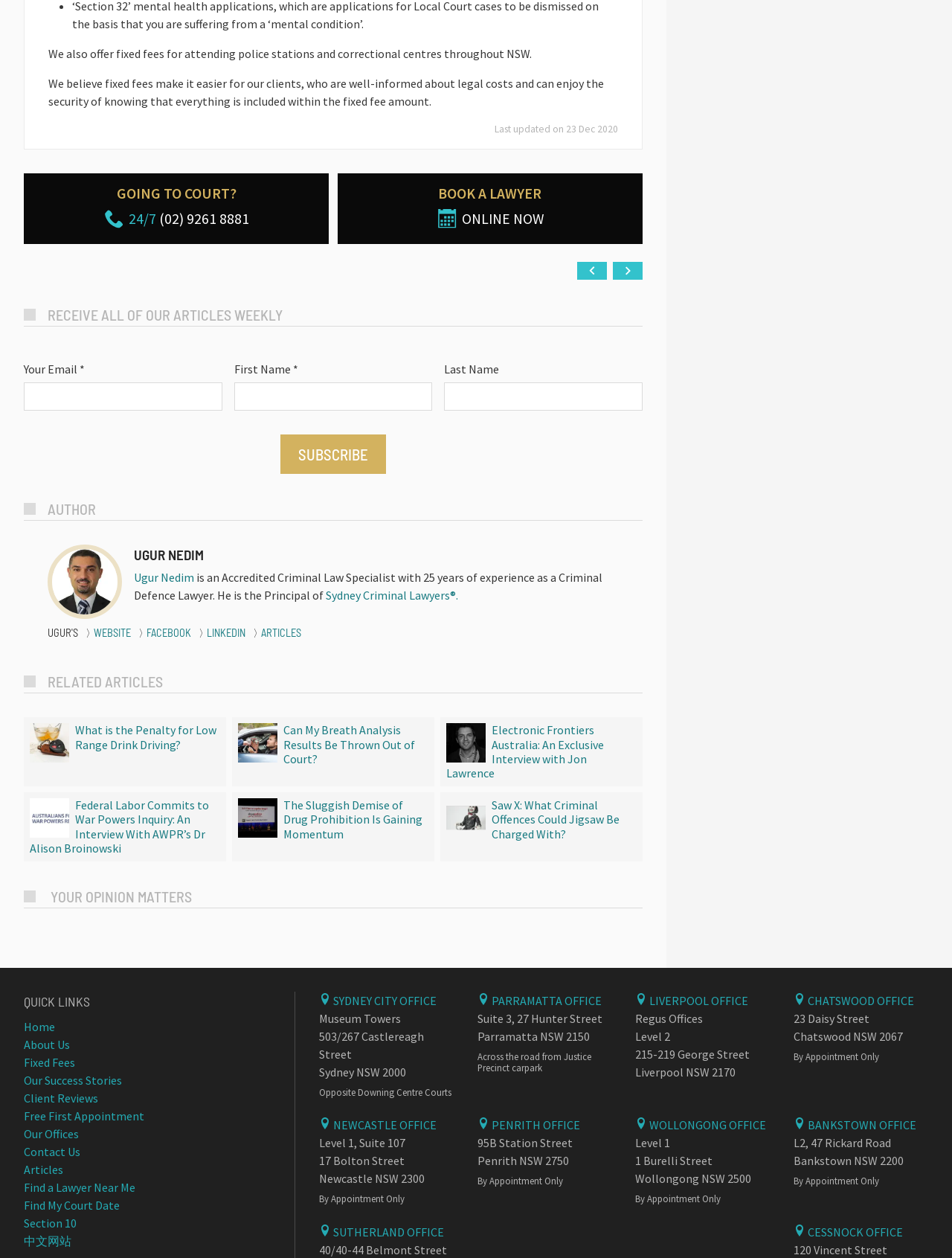Locate the bounding box coordinates of the element that needs to be clicked to carry out the instruction: "Check IOG on Facebook". The coordinates should be given as four float numbers ranging from 0 to 1, i.e., [left, top, right, bottom].

None